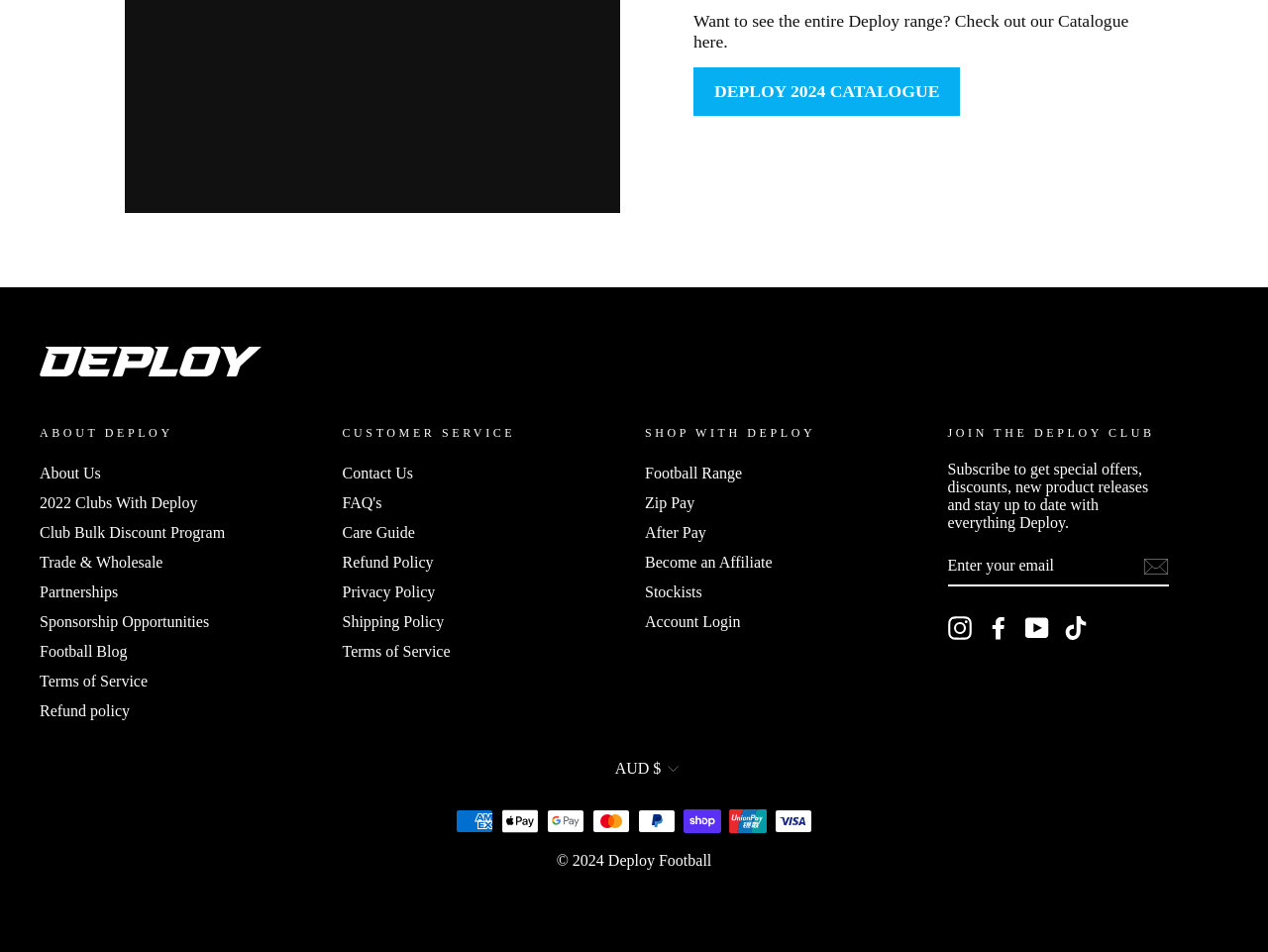Predict the bounding box coordinates for the UI element described as: "Become an Affiliate". The coordinates should be four float numbers between 0 and 1, presented as [left, top, right, bottom].

[0.509, 0.578, 0.609, 0.605]